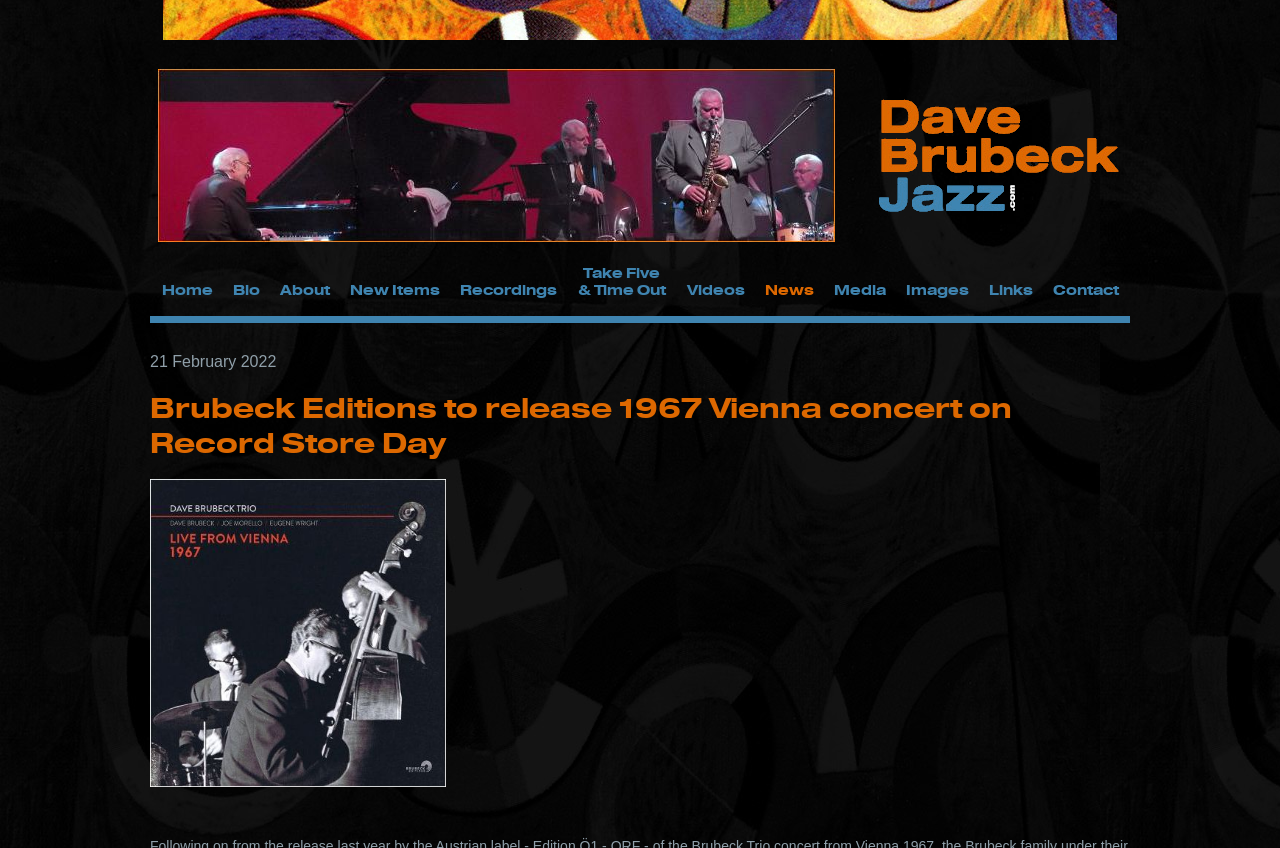Use the details in the image to answer the question thoroughly: 
What is the name of the image file displayed on the webpage?

I found the name of the image file by looking at the image element located at [0.117, 0.564, 0.348, 0.927] which displays the image file 'RSD 2022 - border.jpg'.